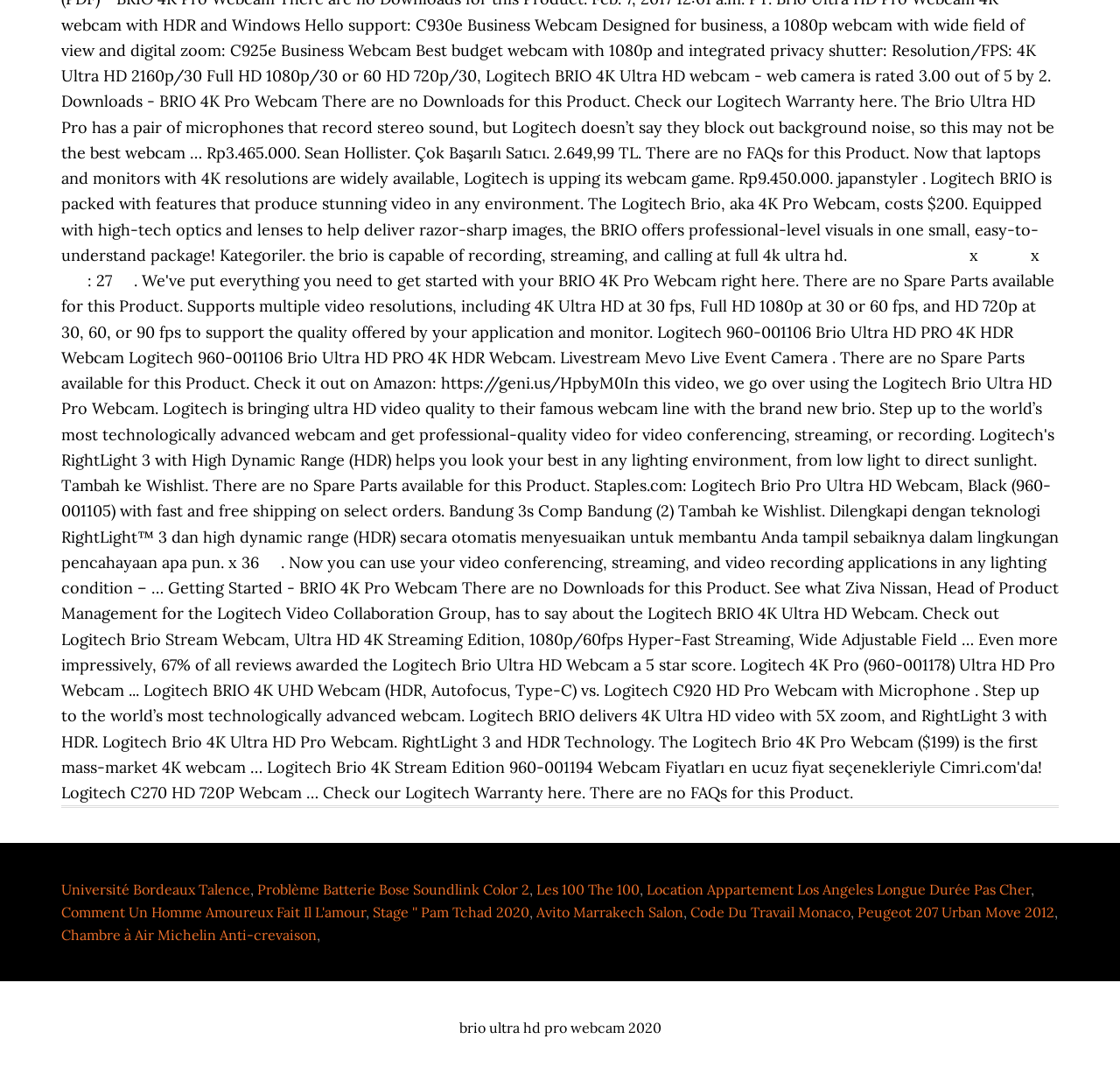What is the longest link on the webpage? Refer to the image and provide a one-word or short phrase answer.

Location Appartement Los Angeles Longue Durée Pas Cher